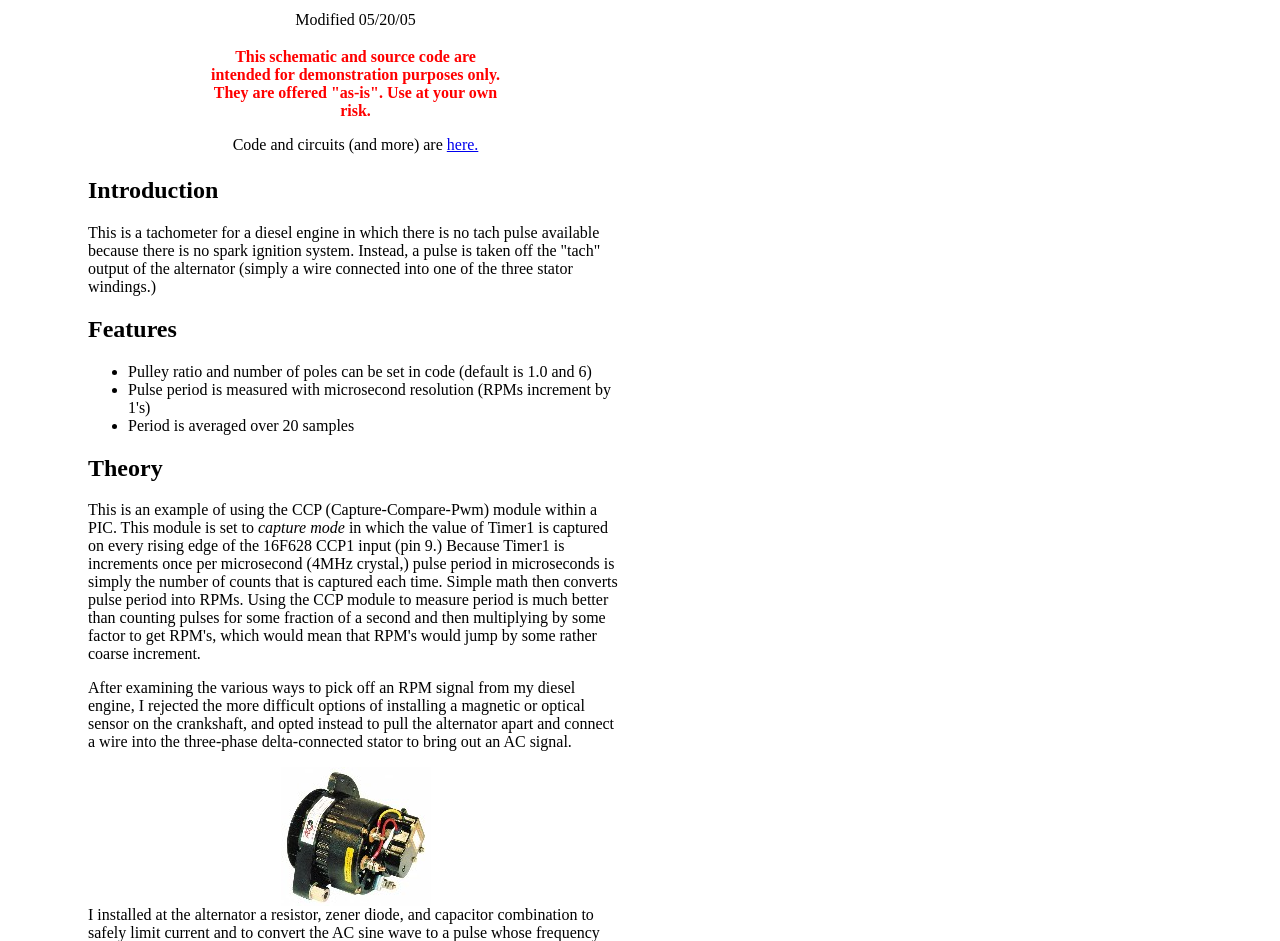What is the image on the webpage a picture of?
Please answer the question with a single word or phrase, referencing the image.

Alternator